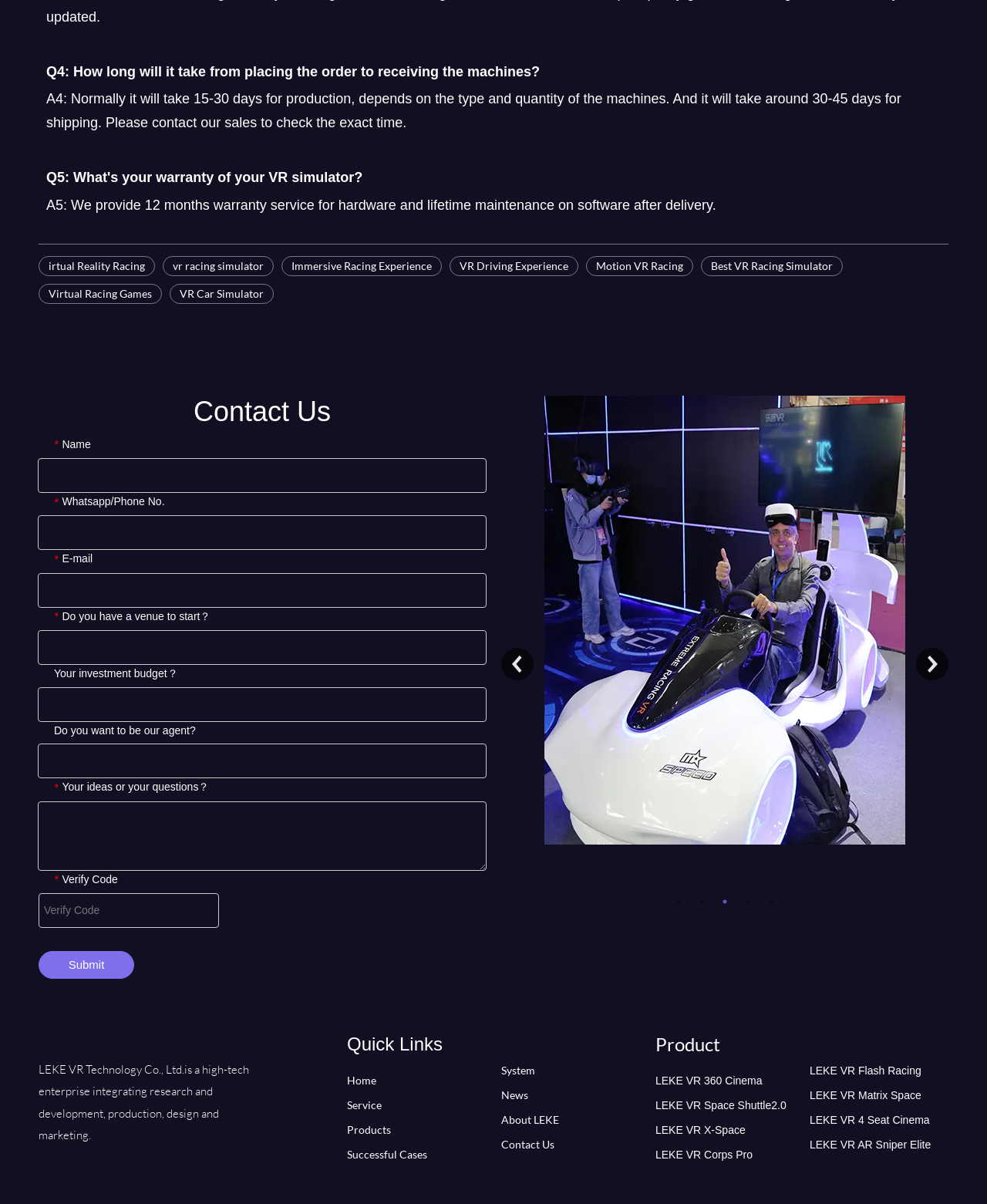Please determine the bounding box coordinates of the element to click in order to execute the following instruction: "Click on the 'Next' button". The coordinates should be four float numbers between 0 and 1, specified as [left, top, right, bottom].

[0.928, 0.538, 0.961, 0.565]